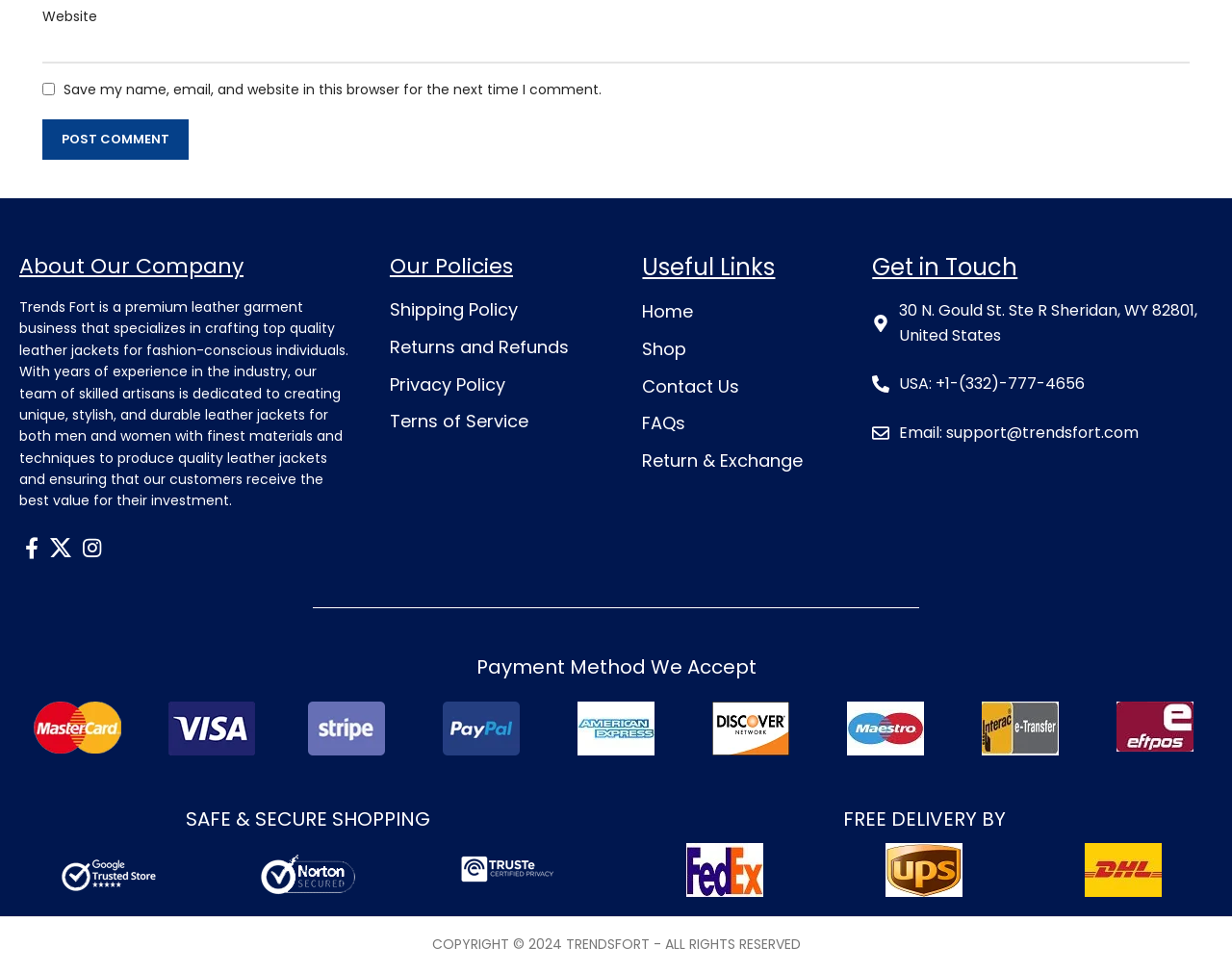Determine the bounding box for the UI element that matches this description: "Contact Us".

[0.52, 0.891, 0.678, 0.919]